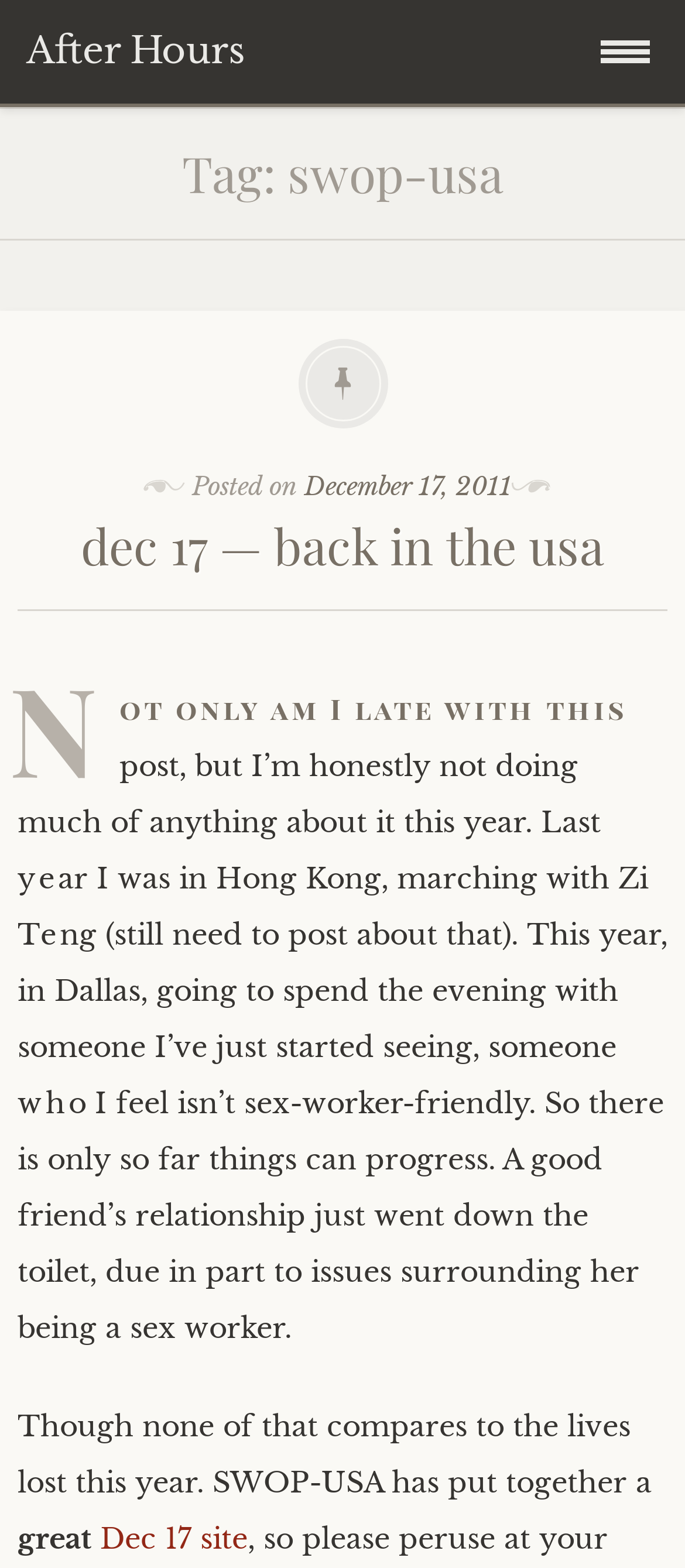Bounding box coordinates are to be given in the format (top-left x, top-left y, bottom-right x, bottom-right y). All values must be floating point numbers between 0 and 1. Provide the bounding box coordinate for the UI element described as: blog archive

[0.0, 0.26, 0.987, 0.322]